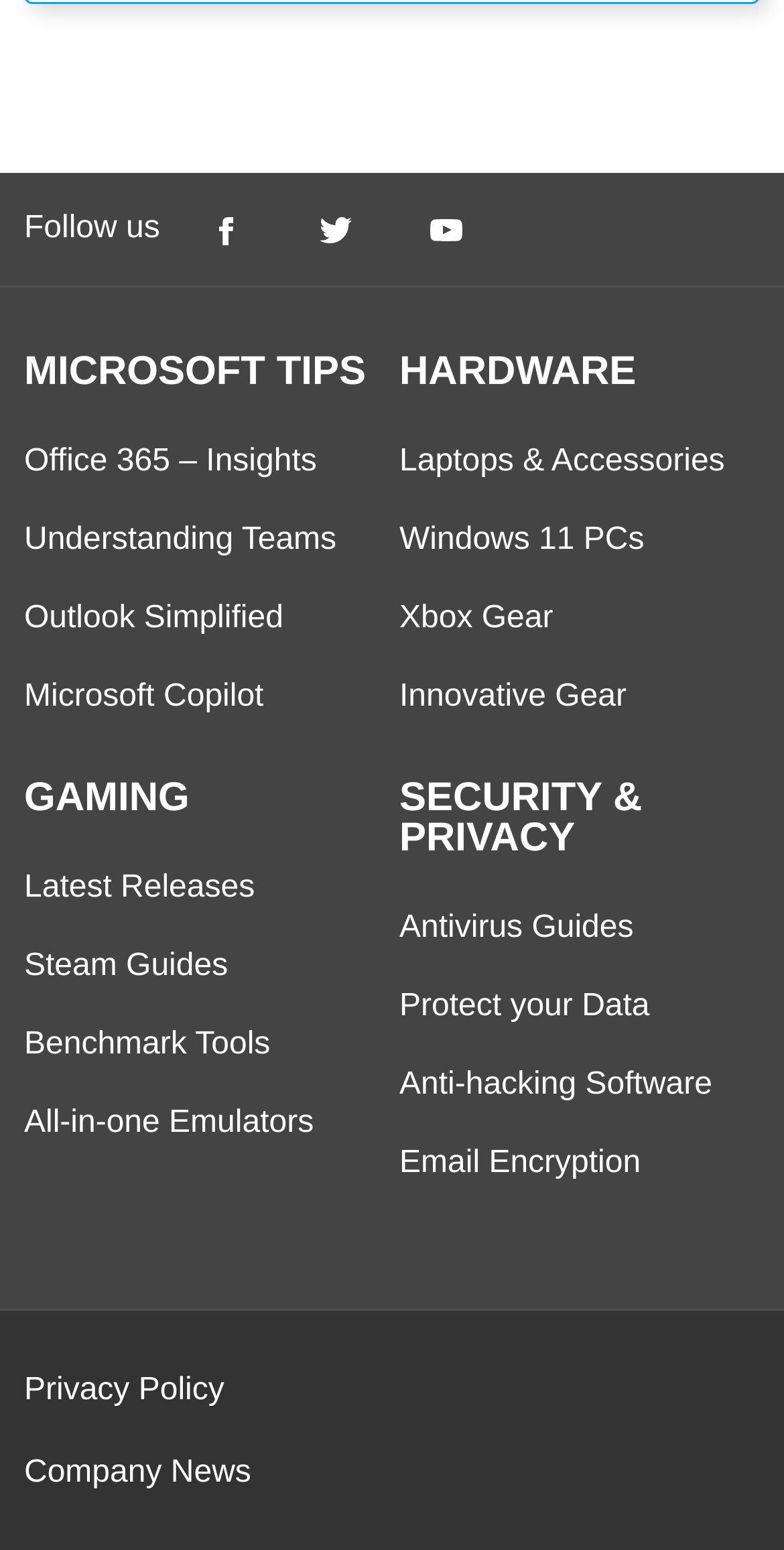Pinpoint the bounding box coordinates for the area that should be clicked to perform the following instruction: "View related product SXMini Puremax 510 wide Driptip".

None